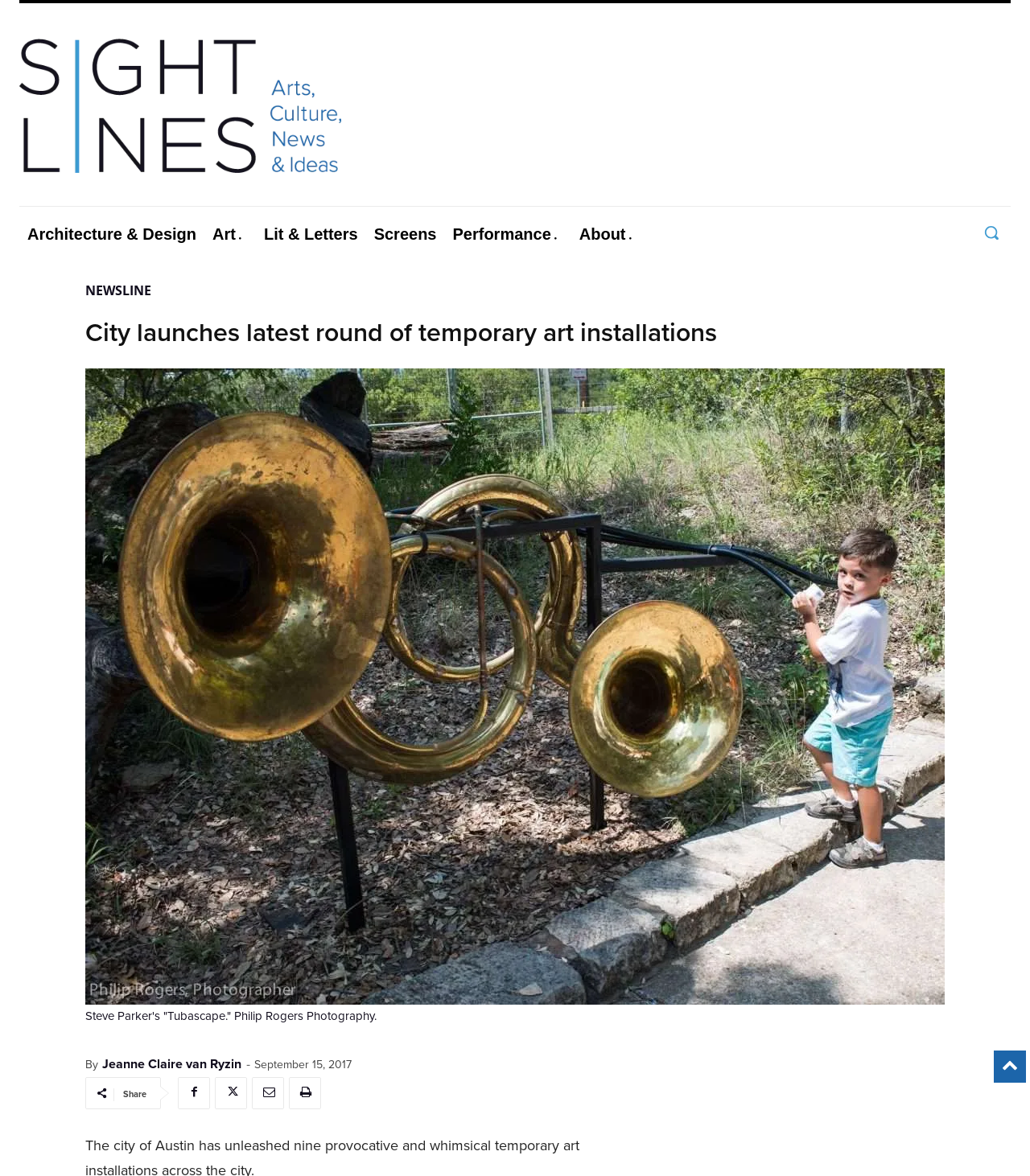Can you find the bounding box coordinates for the element that needs to be clicked to execute this instruction: "Search for something"? The coordinates should be given as four float numbers between 0 and 1, i.e., [left, top, right, bottom].

[0.944, 0.181, 0.981, 0.214]